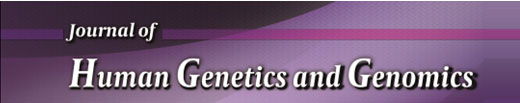What type of font is used for the journal's name?
Answer with a single word or short phrase according to what you see in the image.

Serif font